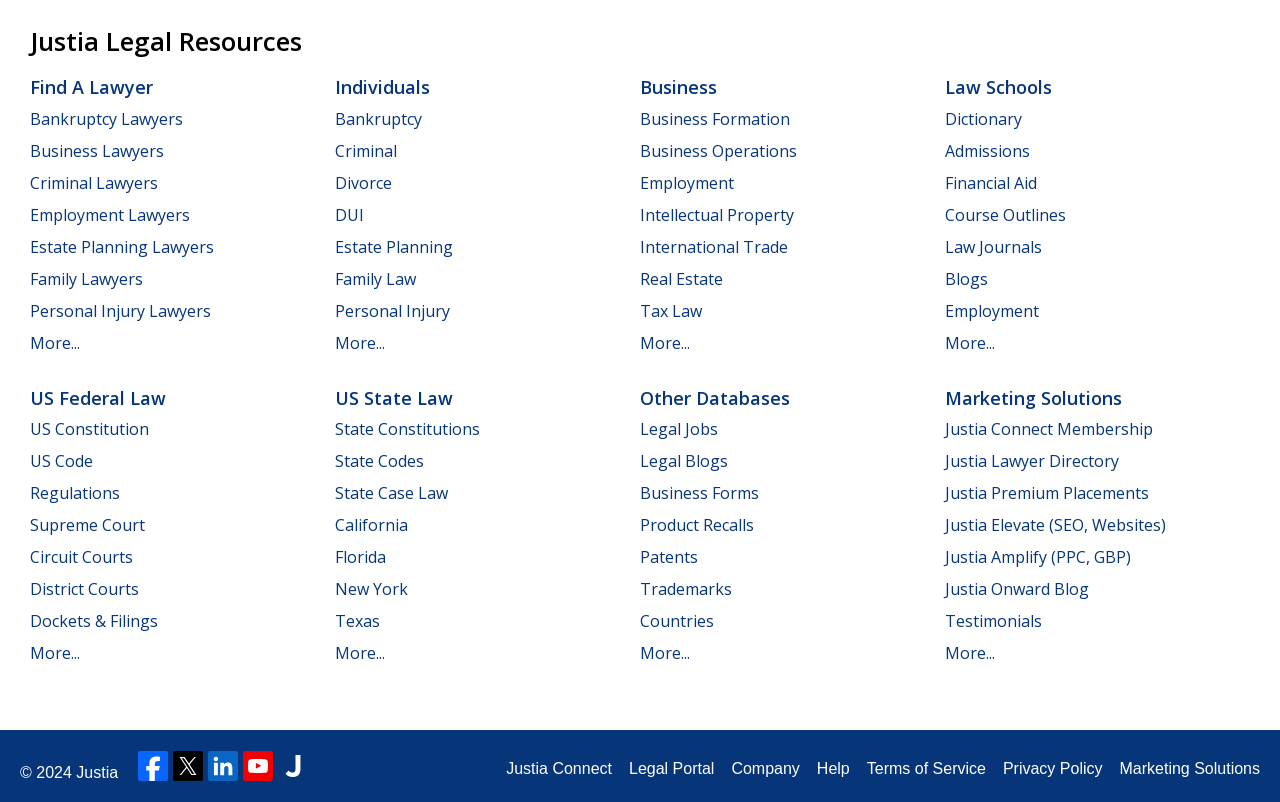Determine the bounding box coordinates for the area that should be clicked to carry out the following instruction: "Find a lawyer".

[0.023, 0.094, 0.12, 0.124]